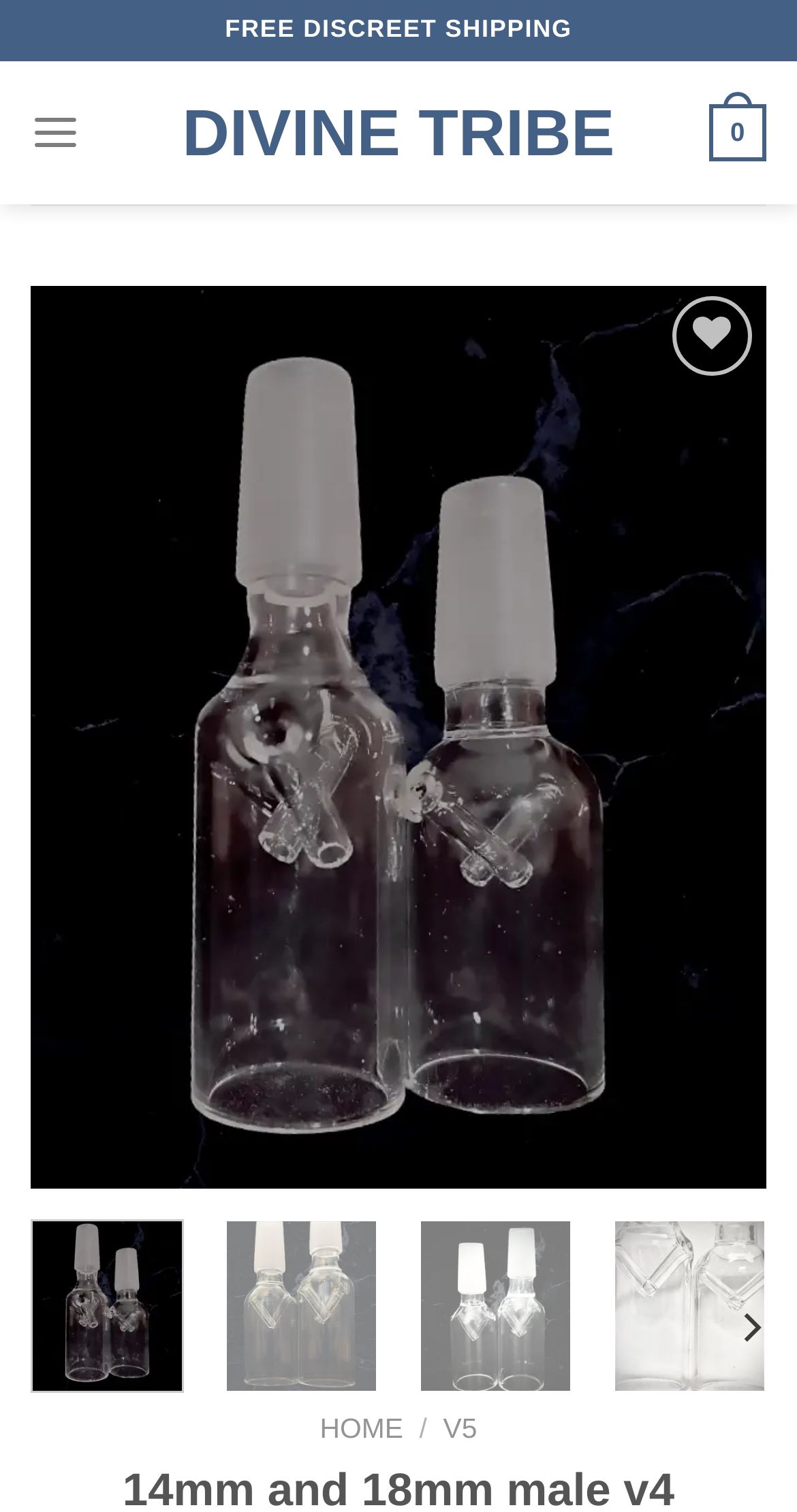Please find and give the text of the main heading on the webpage.

14mm and 18mm male v4 v4.5 & v5 All Glass Vortex Top